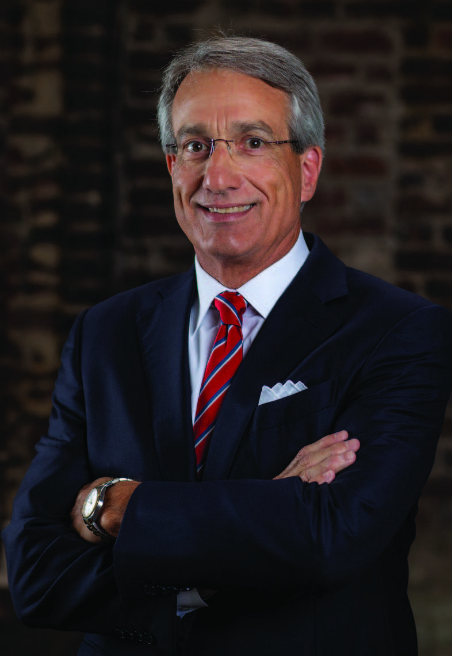Provide an in-depth description of the image you see.

This image features Gerard R. Gibert, CCP, the visionary Founder and CEO of Venture Technologies, a prominent technology solutions provider established in 1986. In the portrait, Gibert is dressed professionally in a dark suit complemented by a red and white striped tie, projecting confidence and leadership. He stands with his arms crossed, smiling warmly against a textured backdrop that adds depth to the composition. Gibert's extensive career highlights include leading Venture Technologies through notable growth and acquisitions while emphasizing IT infrastructure solutions for both private and public sectors. His expertise and commitment to innovation underscore his status as a respected entrepreneur and thought leader in the technology industry.